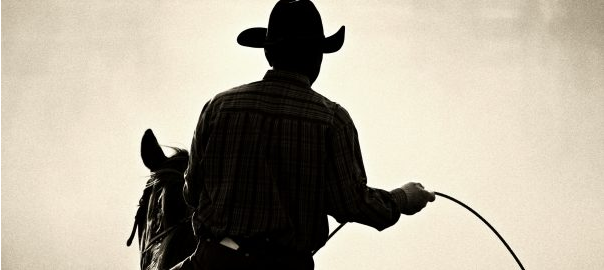Refer to the image and provide an in-depth answer to the question: 
What is the theme of the piece?

The theme of the piece is 'Get the Most Out of Your Play-Date with Your Horse', which reflects the joys and connections that come from spending quality time with horses, encouraging readers to prioritize such experiences amidst life's many demands.